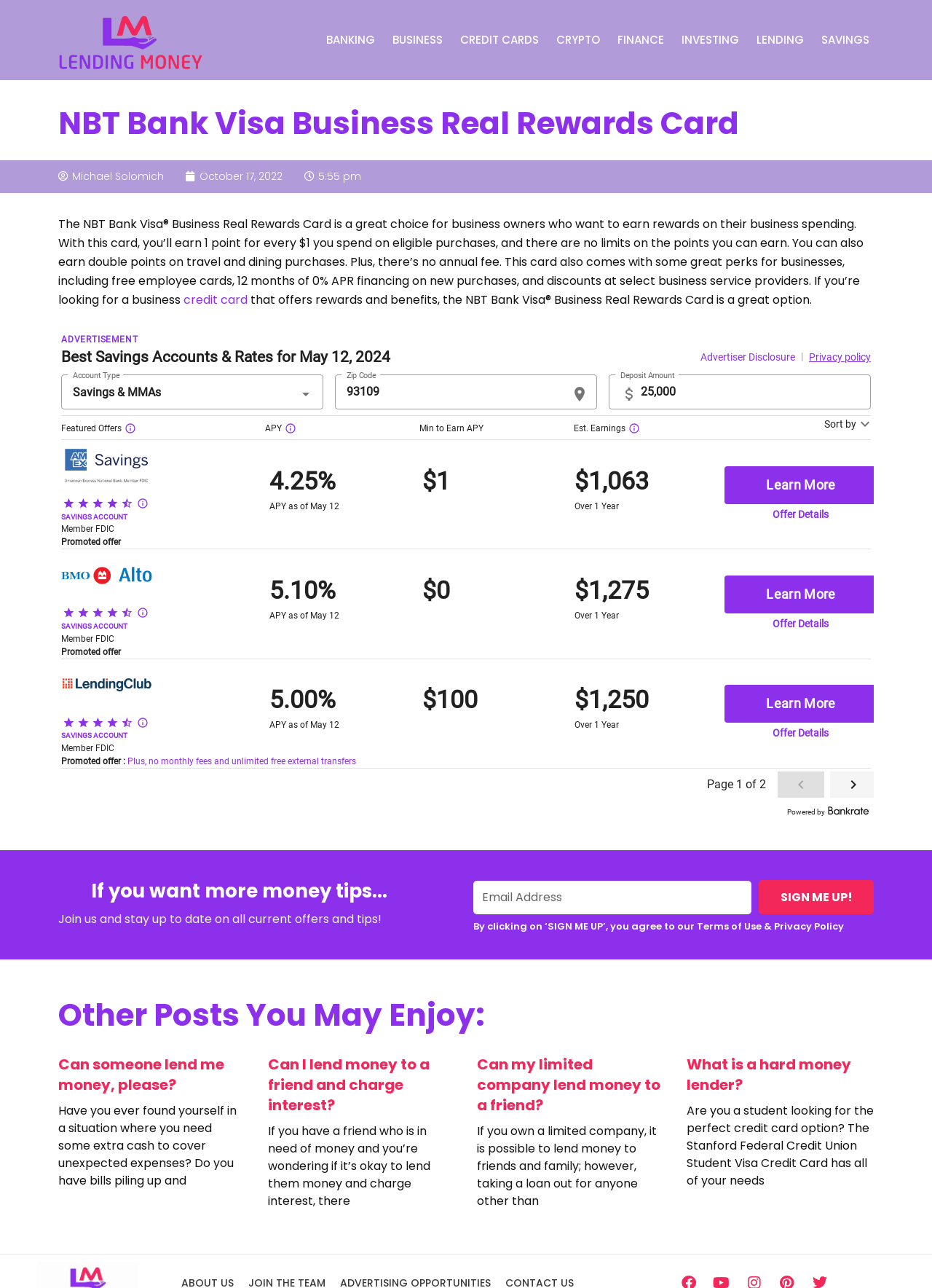Please answer the following question as detailed as possible based on the image: 
How many related articles are shown?

The number of related articles can be found by counting the number of article elements which are located at the bottom of the webpage. There are 4 article elements, each with a heading and a brief description.